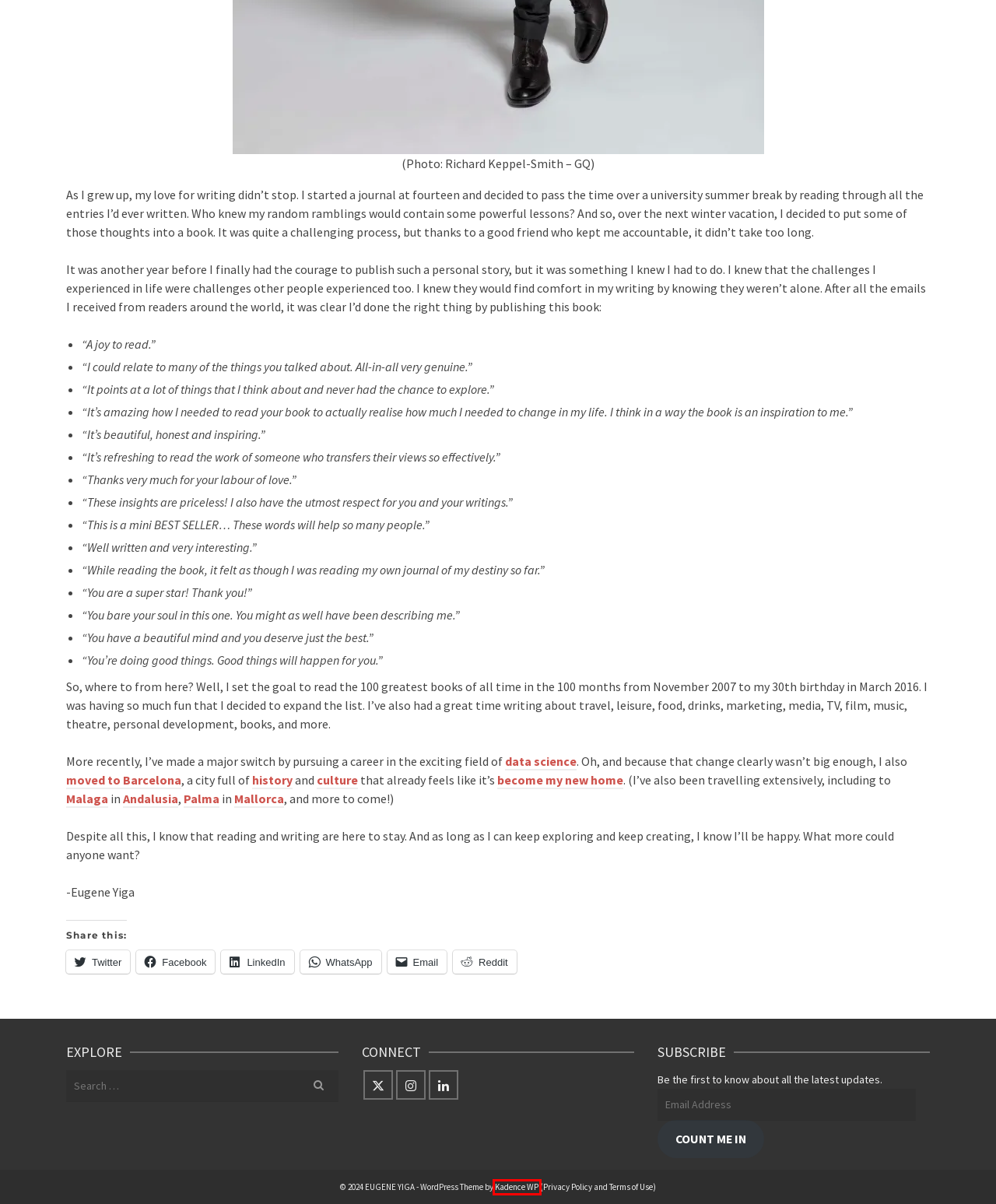Analyze the screenshot of a webpage that features a red rectangle bounding box. Pick the webpage description that best matches the new webpage you would see after clicking on the element within the red bounding box. Here are the candidates:
A. Kadence WP | Free and Premium WordPress Themes & Plugins
B. The Museums of Málaga: Part II – EUGENE YIGA
C. Barcelona’s Creative Convergence: Art, Architecture, and Anniversaries in 2023 – EUGENE YIGA
D. The Museums of Mallorca: Part I – EUGENE YIGA
E. Terms of Use – EUGENE YIGA
F. The Museums of Mallorca: Part II – EUGENE YIGA
G. Sketches of Spain - FirstRand
H. The Best of Barcelona: History, Culture, and Art – EUGENE YIGA

A